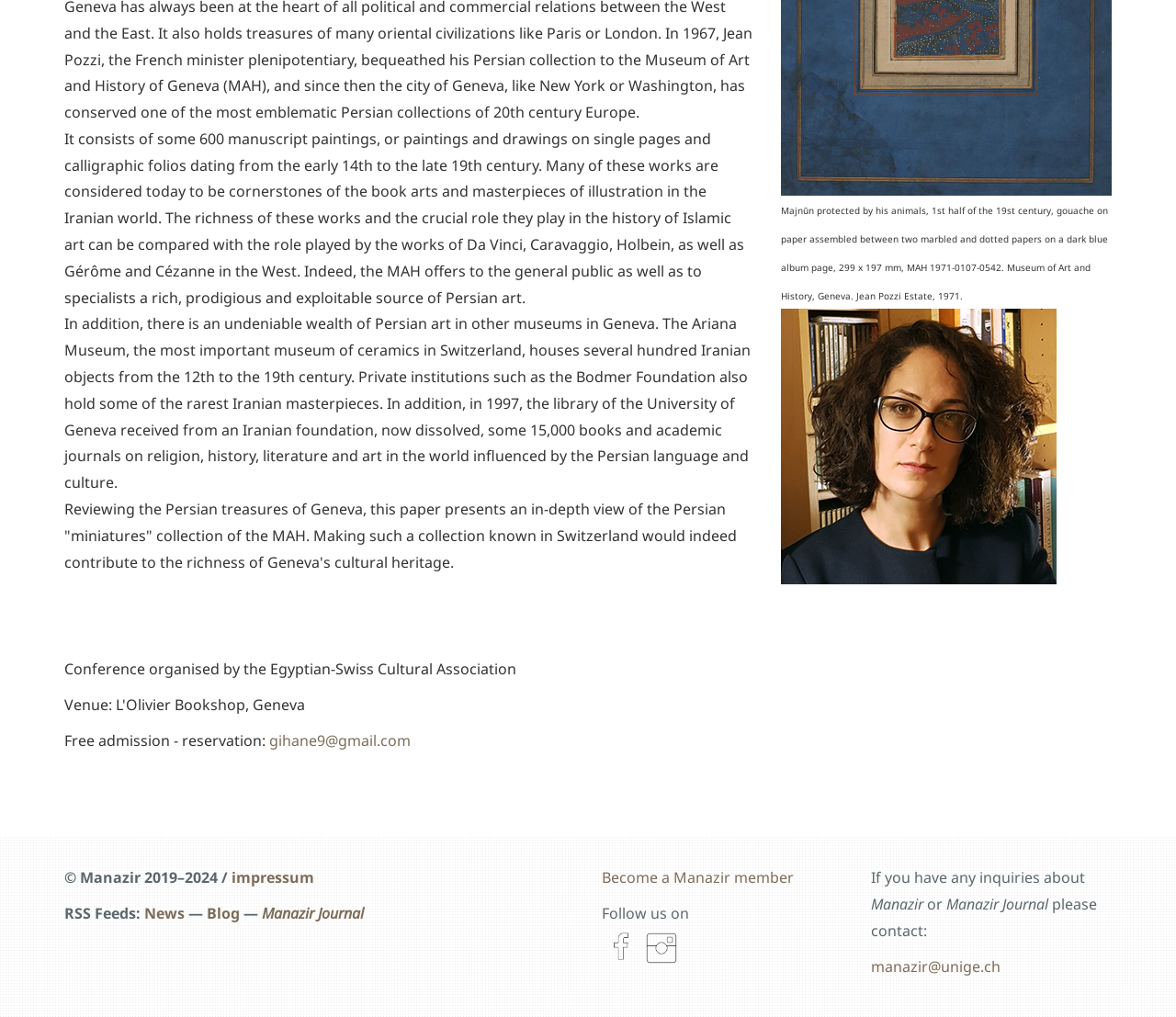Using the given description, provide the bounding box coordinates formatted as (top-left x, top-left y, bottom-right x, bottom-right y), with all values being floating point numbers between 0 and 1. Description: Become a Manazir member

[0.512, 0.853, 0.675, 0.873]